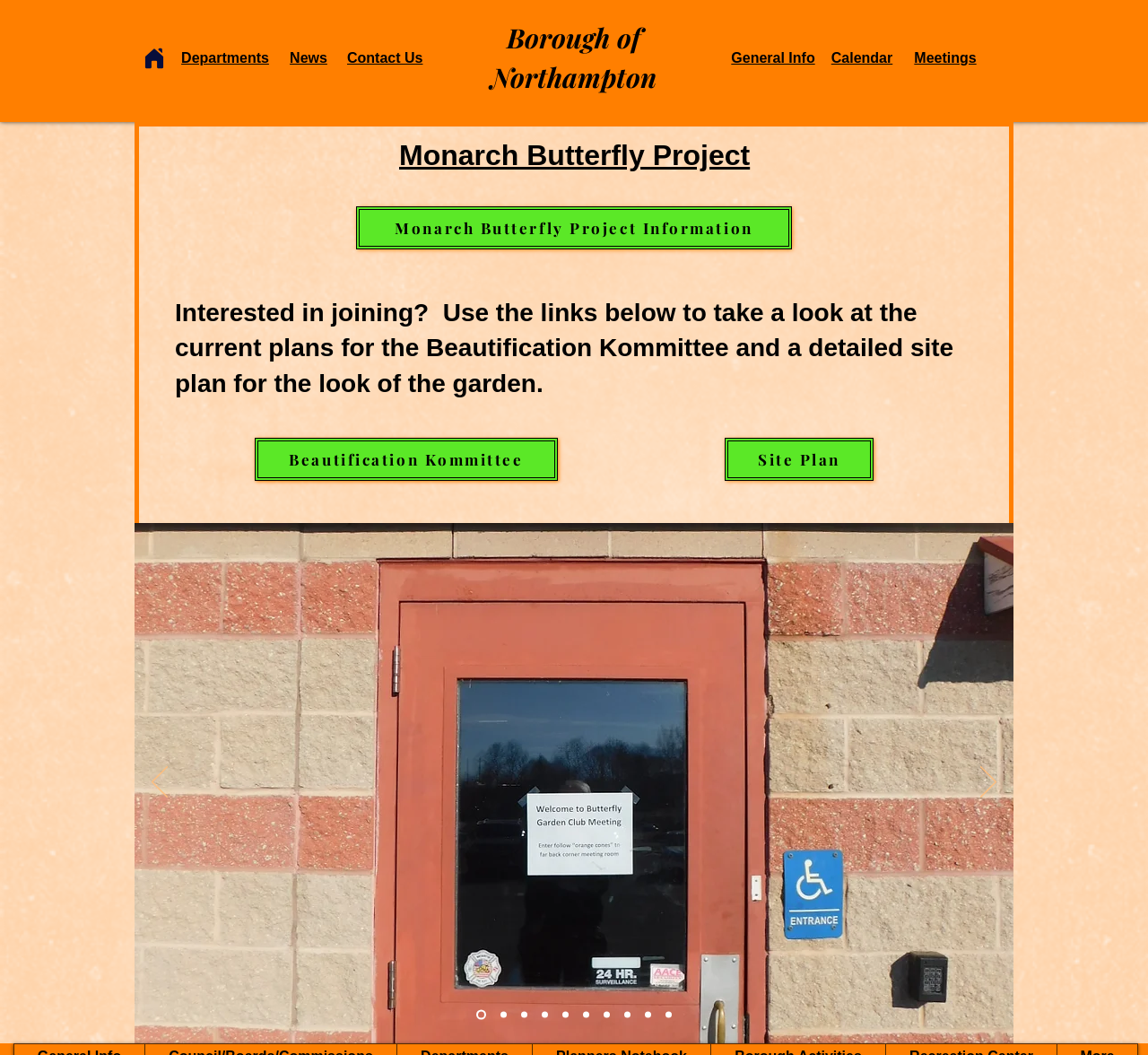What is the name of the committee mentioned on the page?
Kindly offer a detailed explanation using the data available in the image.

I found the answer by looking at the link 'Beautification Kommittee' inside the main element, which suggests that this is the name of the committee mentioned on the page.